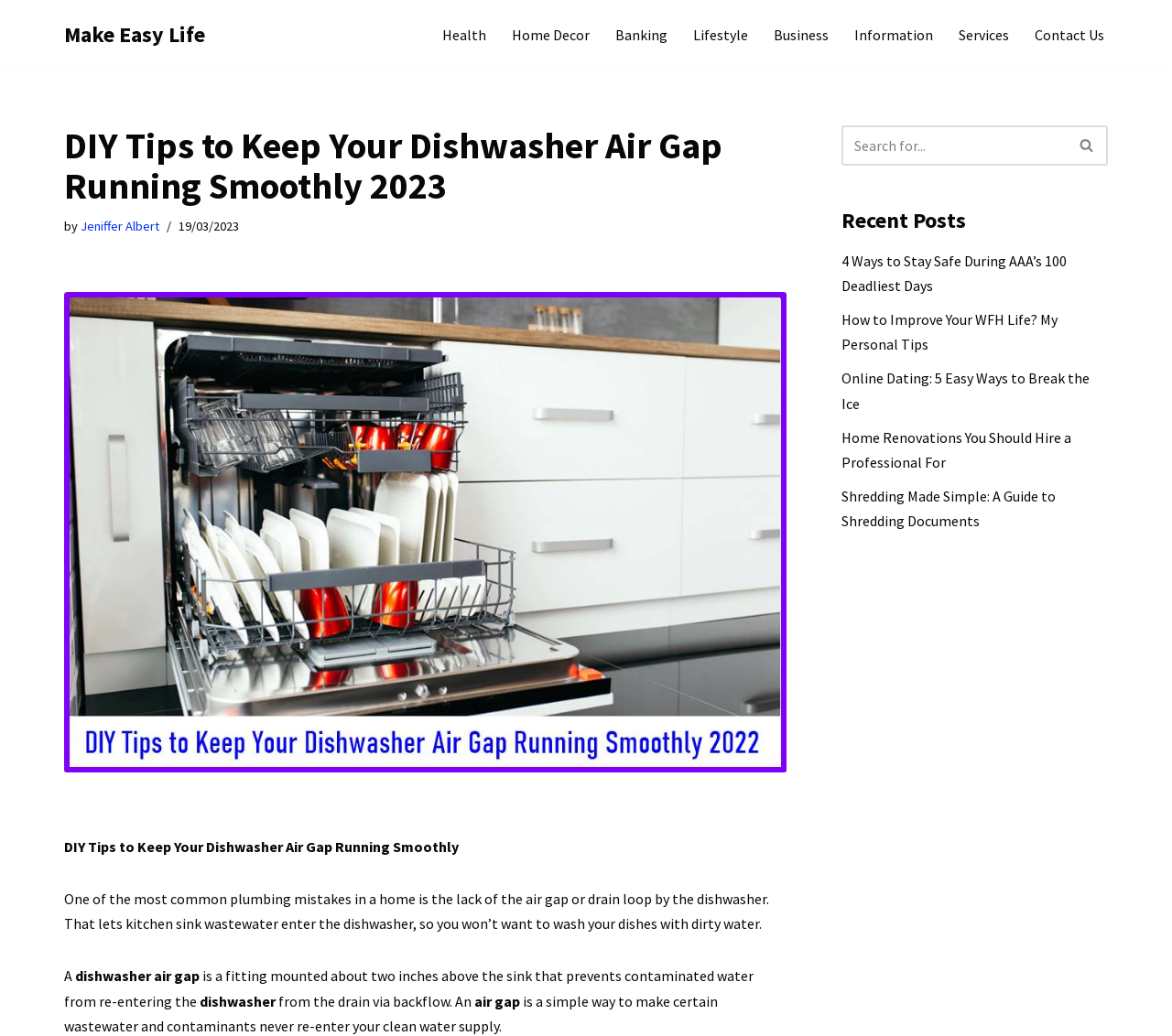What is the position of the search box on the webpage?
Based on the visual details in the image, please answer the question thoroughly.

I determined the position of the search box by analyzing the bounding box coordinates of the search box element. The coordinates [0.718, 0.121, 0.91, 0.16] indicate that the search box is located in the top right corner of the webpage.